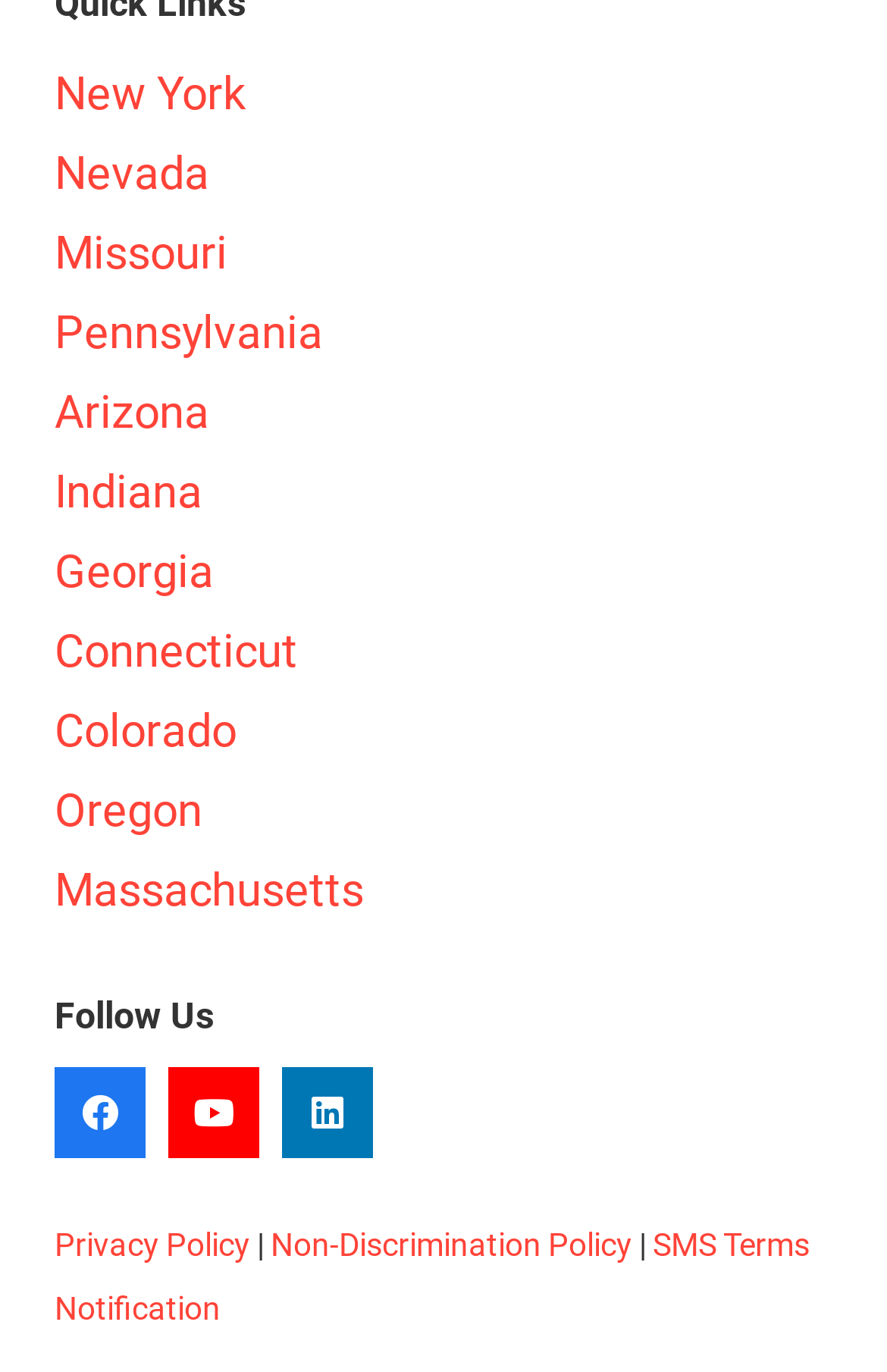Pinpoint the bounding box coordinates of the clickable area necessary to execute the following instruction: "Explore Massachusetts". The coordinates should be given as four float numbers between 0 and 1, namely [left, top, right, bottom].

[0.062, 0.629, 0.41, 0.669]